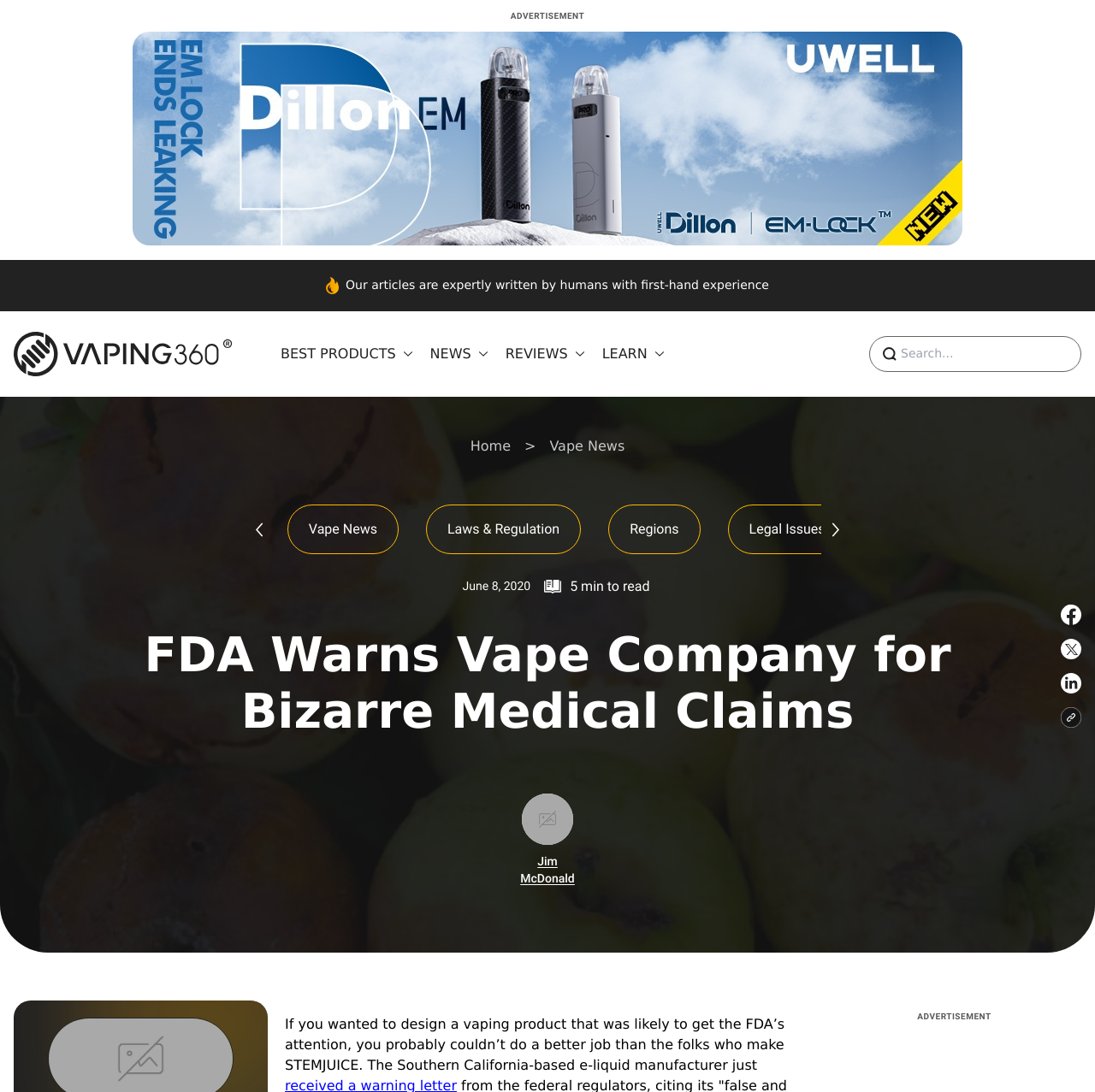Specify the bounding box coordinates of the area to click in order to execute this command: 'Click the 'buy now' button'. The coordinates should consist of four float numbers ranging from 0 to 1, and should be formatted as [left, top, right, bottom].

[0.799, 0.473, 0.935, 0.514]